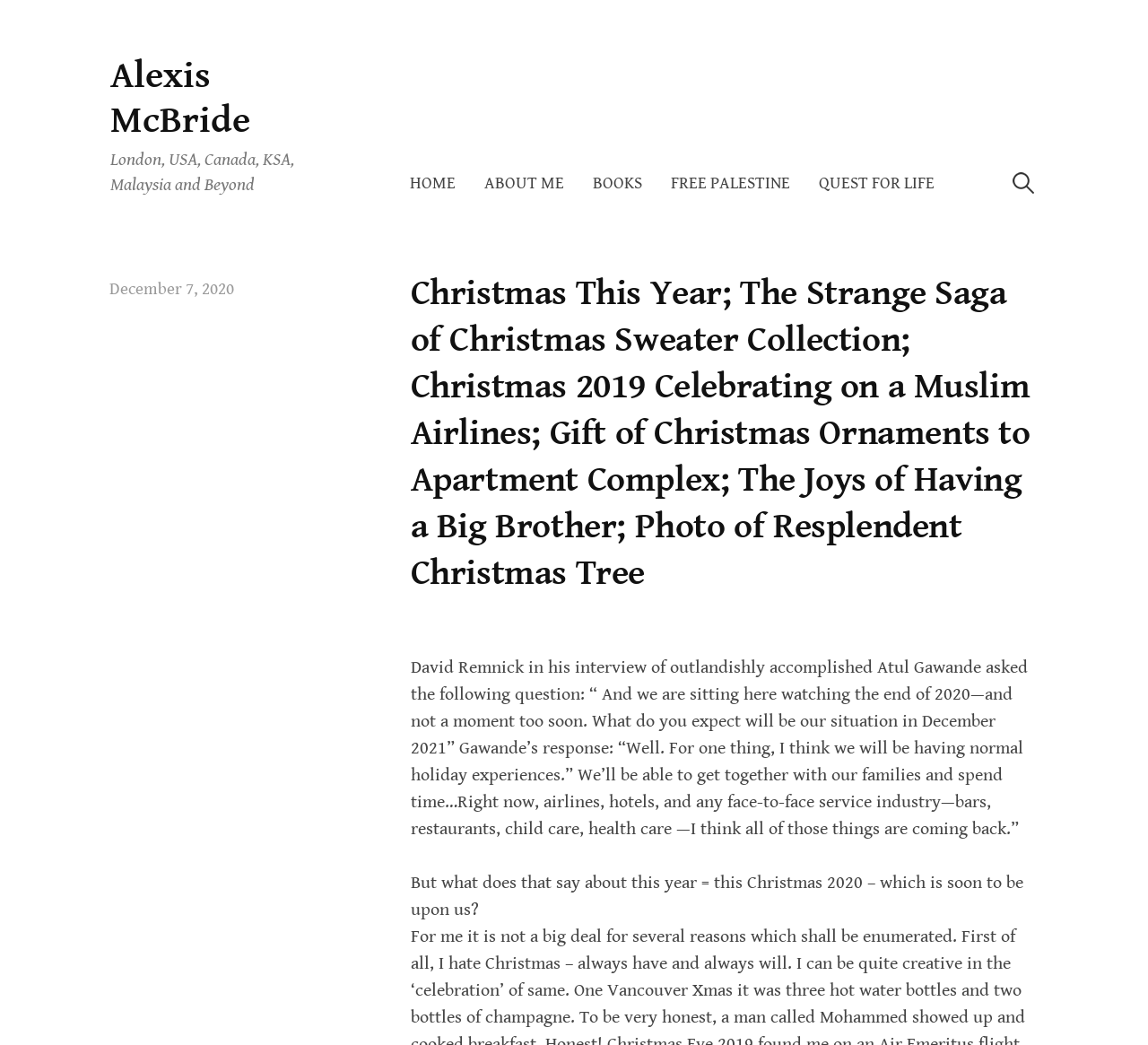Please respond to the question with a concise word or phrase:
What is the current year being discussed in the article?

2020